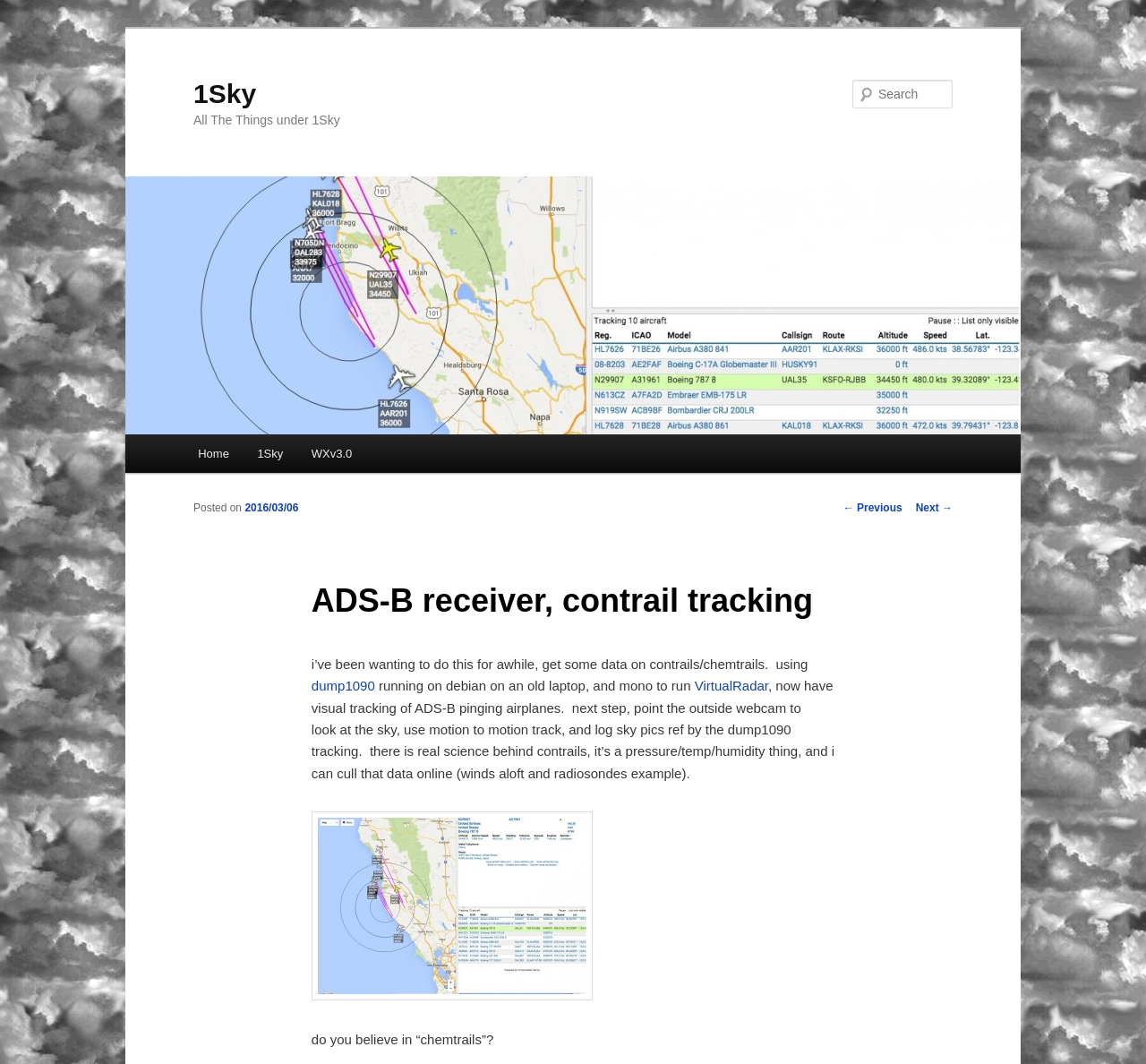Reply to the question with a brief word or phrase: What is the main topic of the article?

ADS-B receiver, contrail tracking